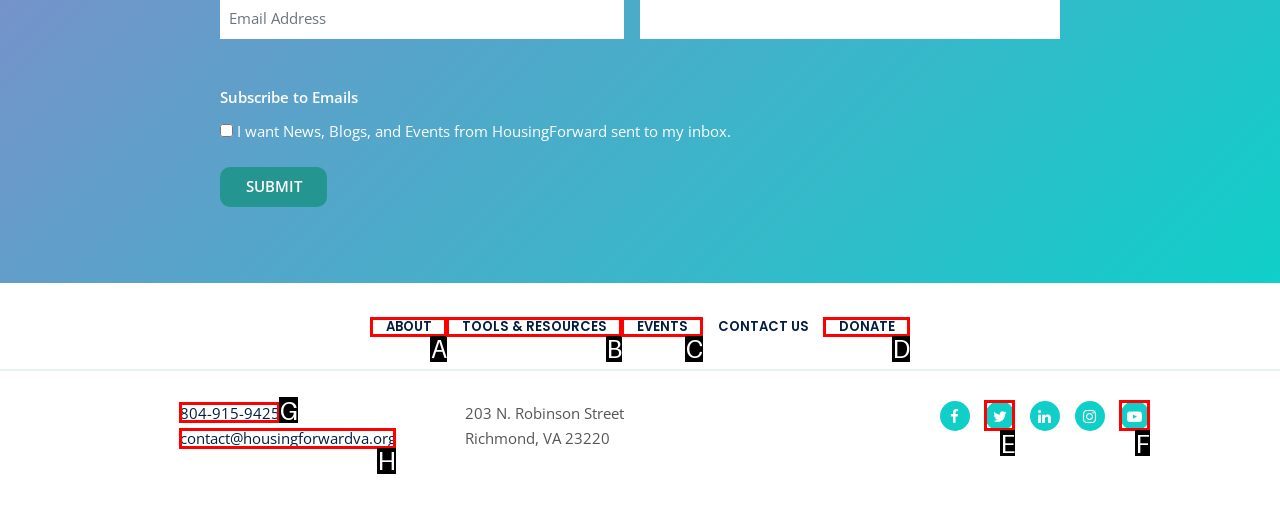Given the description: contact@housingforwardva.org
Identify the letter of the matching UI element from the options.

H